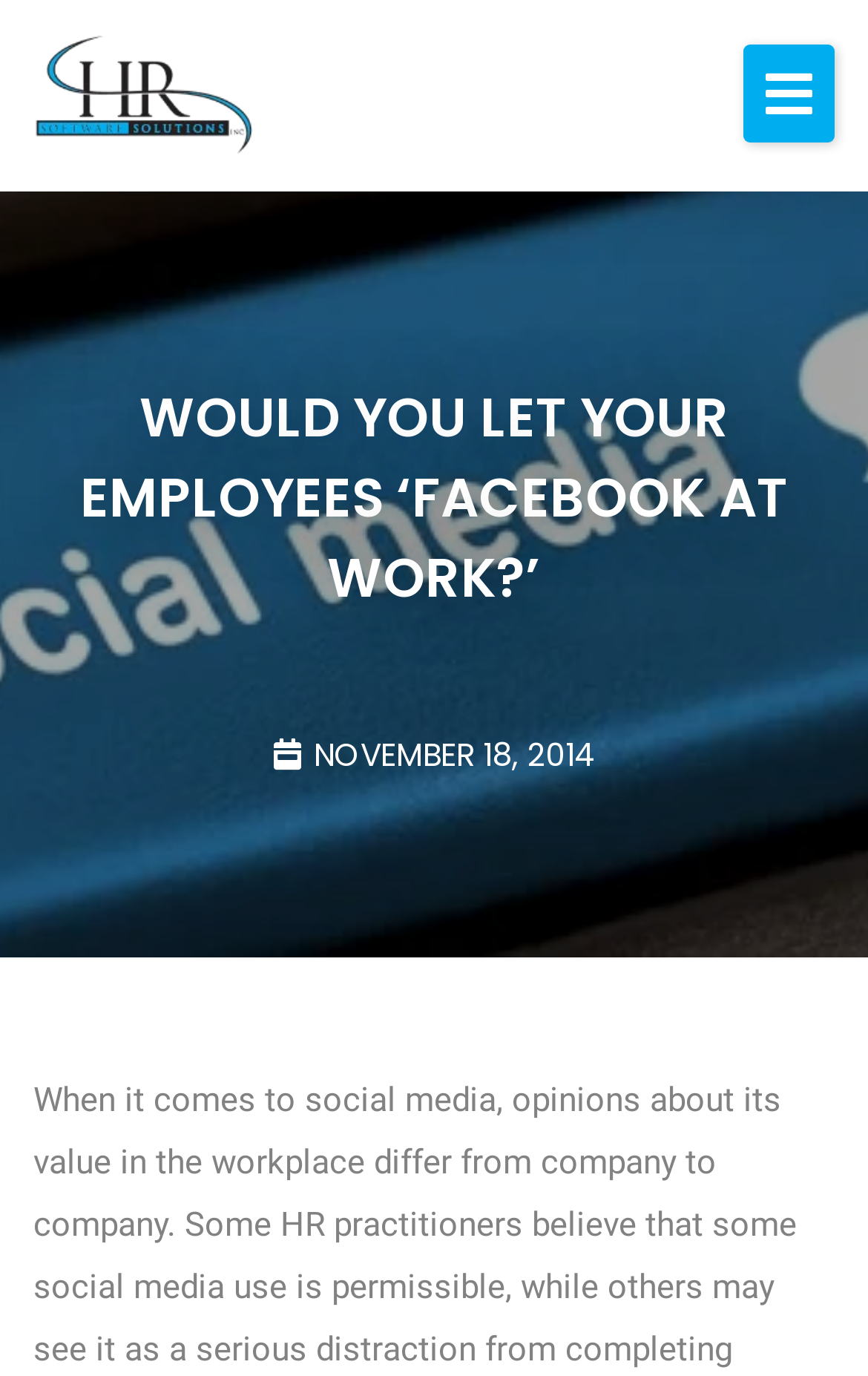Give a one-word or short-phrase answer to the following question: 
What is the date of the article?

NOVEMBER 18, 2014